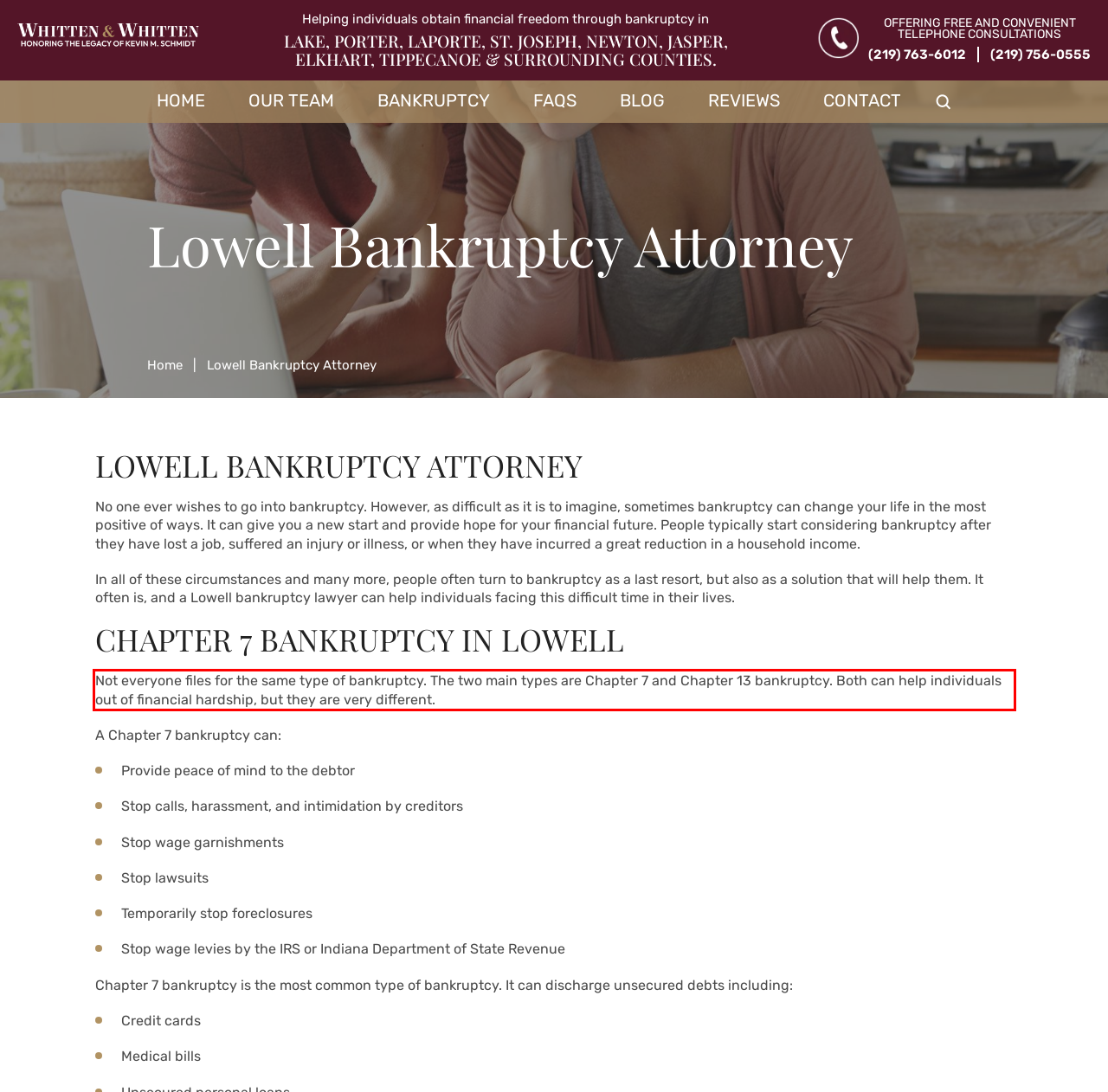Please examine the screenshot of the webpage and read the text present within the red rectangle bounding box.

Not everyone files for the same type of bankruptcy. The two main types are Chapter 7 and Chapter 13 bankruptcy. Both can help individuals out of financial hardship, but they are very different.